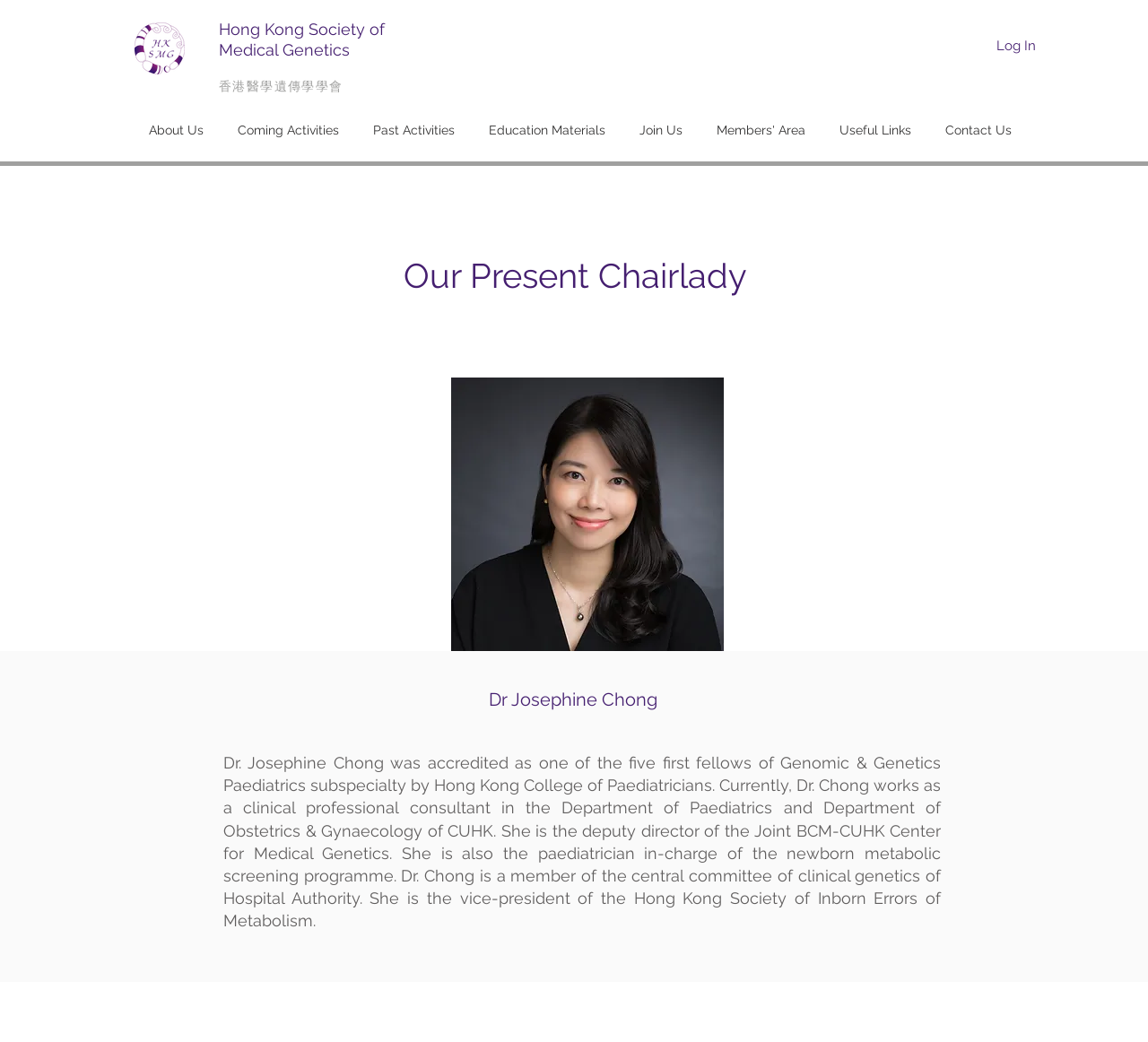Specify the bounding box coordinates of the area that needs to be clicked to achieve the following instruction: "Log In".

[0.857, 0.03, 0.913, 0.058]